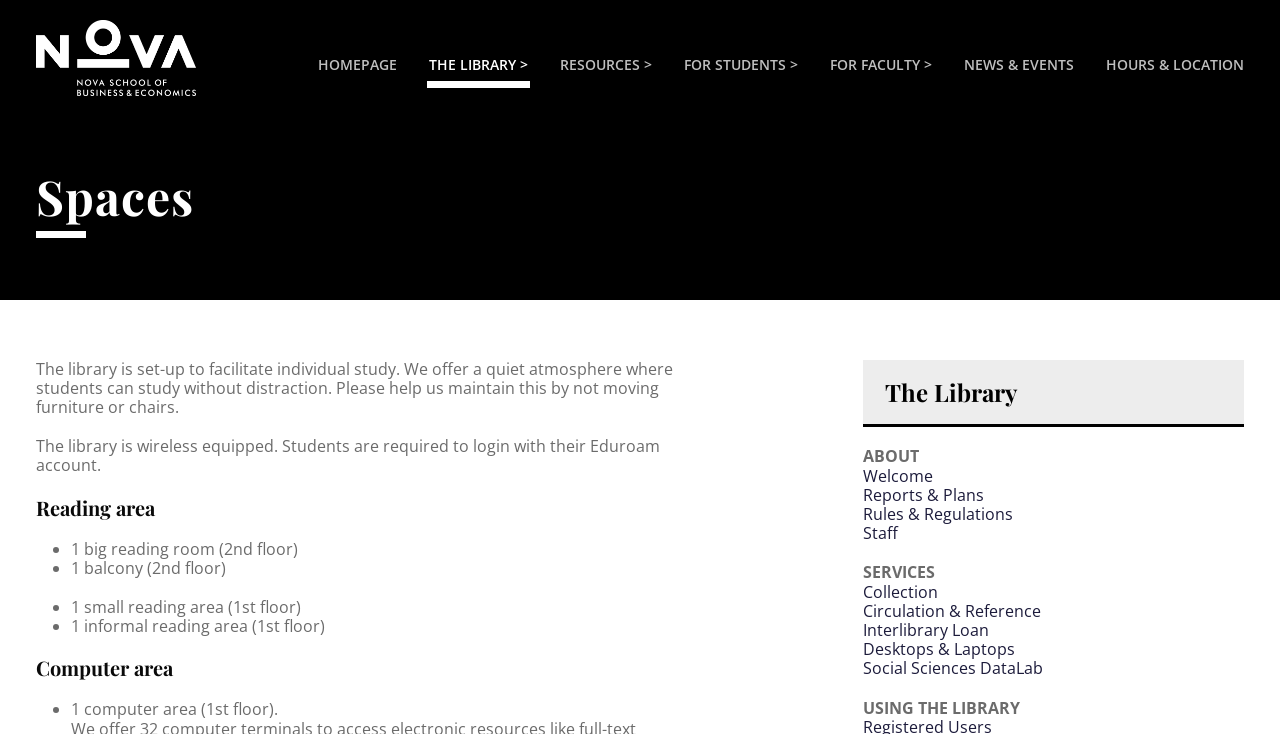By analyzing the image, answer the following question with a detailed response: What is required to access the library's wireless network?

The text 'The library is wireless equipped. Students are required to login with their Eduroam account.' indicates that students need to have an Eduroam account to access the library's wireless network.